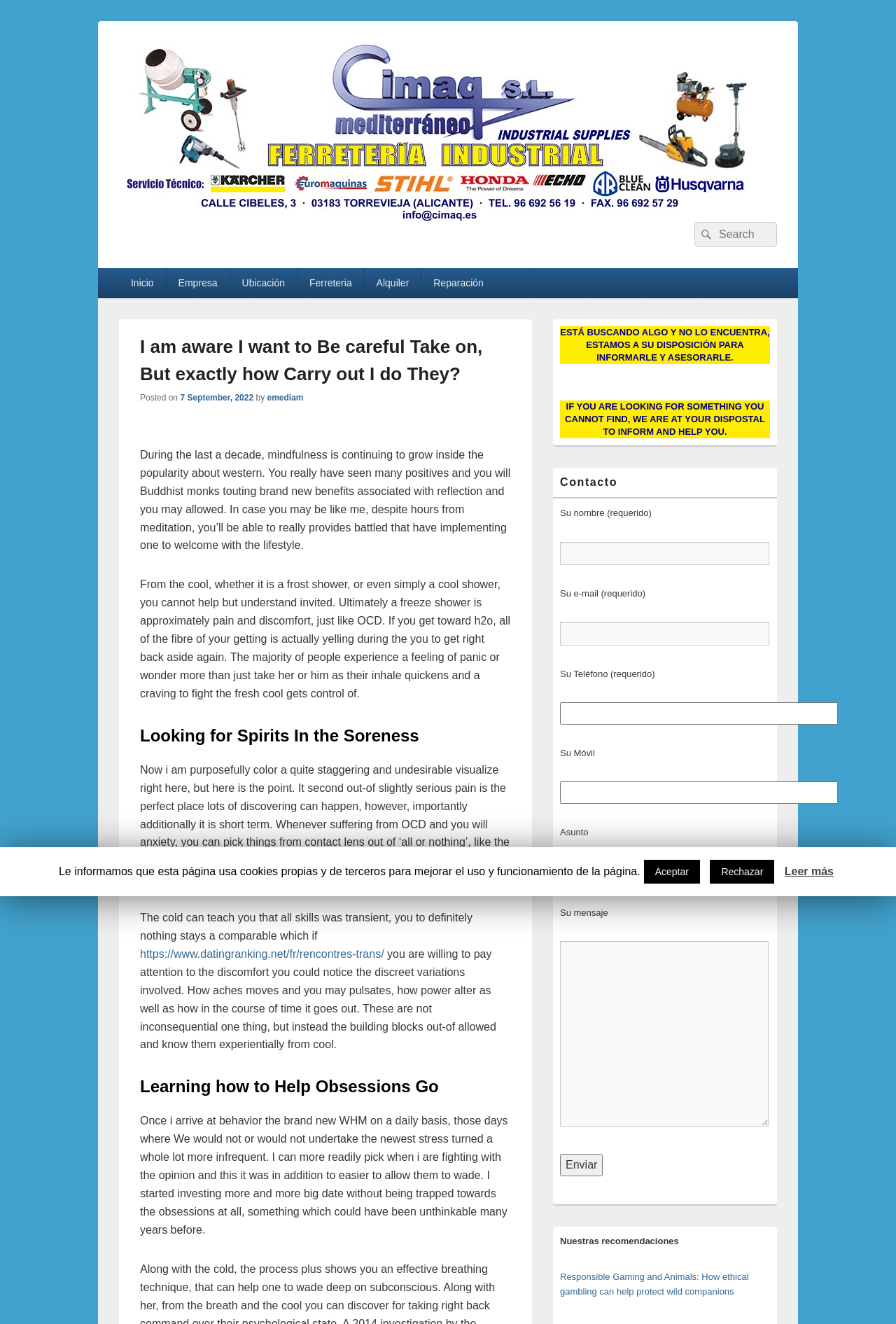Find the bounding box coordinates of the element you need to click on to perform this action: 'Search for something'. The coordinates should be represented by four float values between 0 and 1, in the format [left, top, right, bottom].

[0.775, 0.168, 0.867, 0.187]